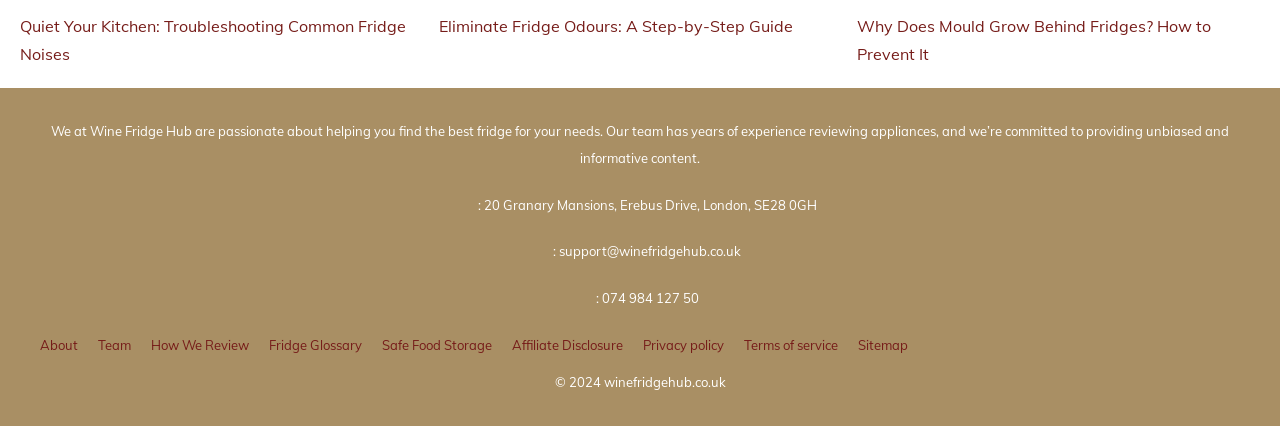Identify the bounding box coordinates of the region I need to click to complete this instruction: "Learn how to eliminate fridge odours".

[0.343, 0.031, 0.657, 0.095]